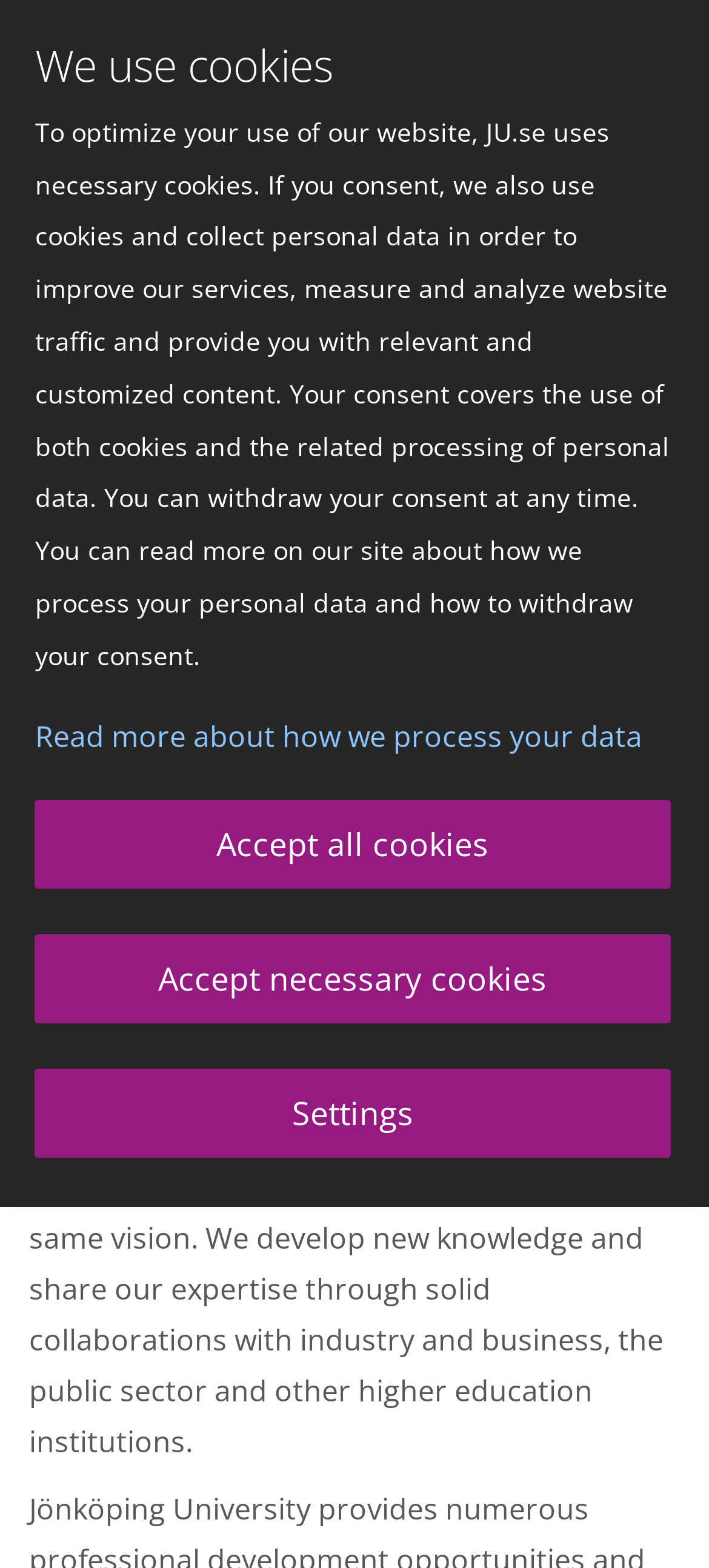From the element description: "Settings", extract the bounding box coordinates of the UI element. The coordinates should be expressed as four float numbers between 0 and 1, in the order [left, top, right, bottom].

[0.049, 0.682, 0.946, 0.738]